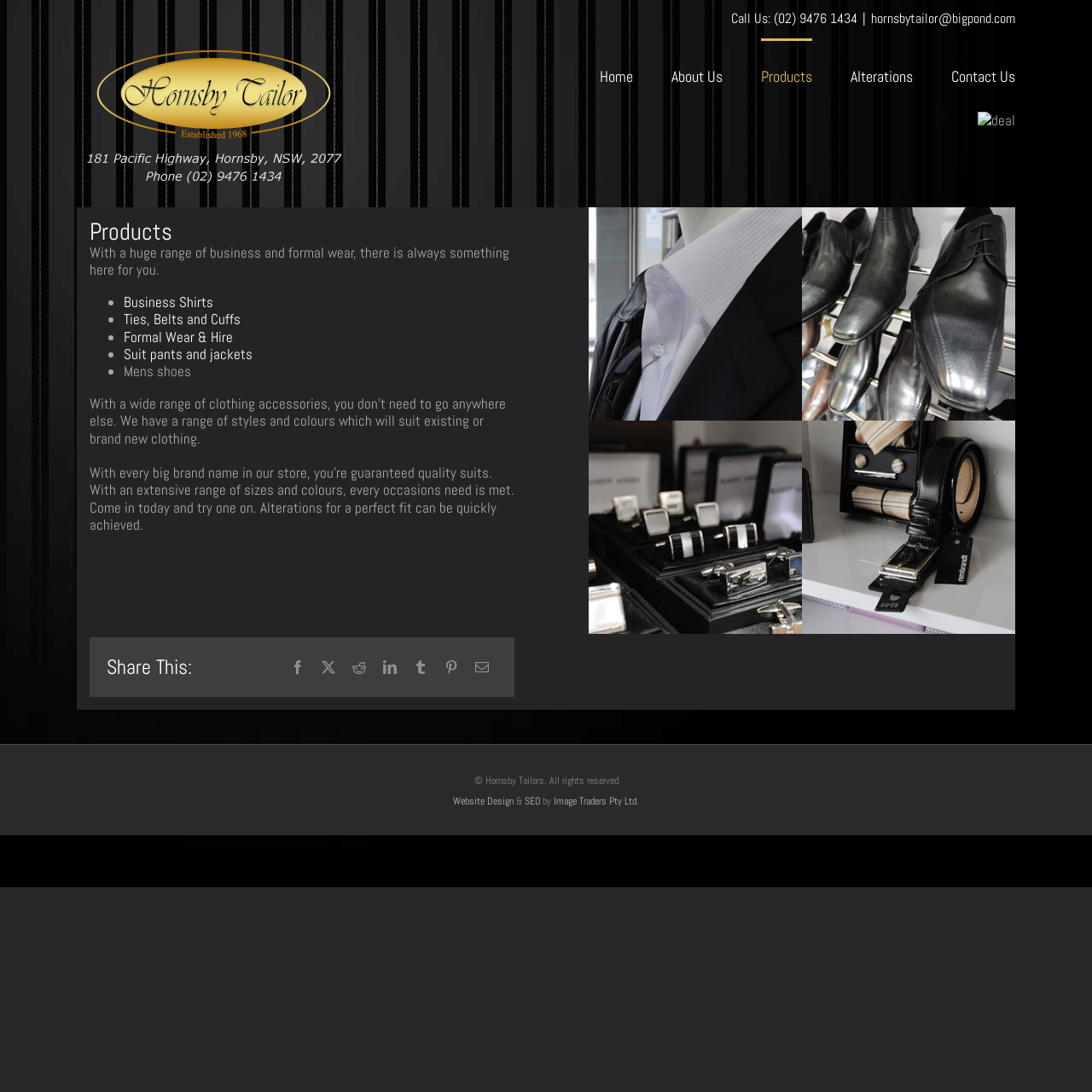Given the element description Home, predict the bounding box coordinates for the UI element in the webpage screenshot. The format should be (top-left x, top-left y, bottom-right x, bottom-right y), and the values should be between 0 and 1.

[0.549, 0.035, 0.58, 0.102]